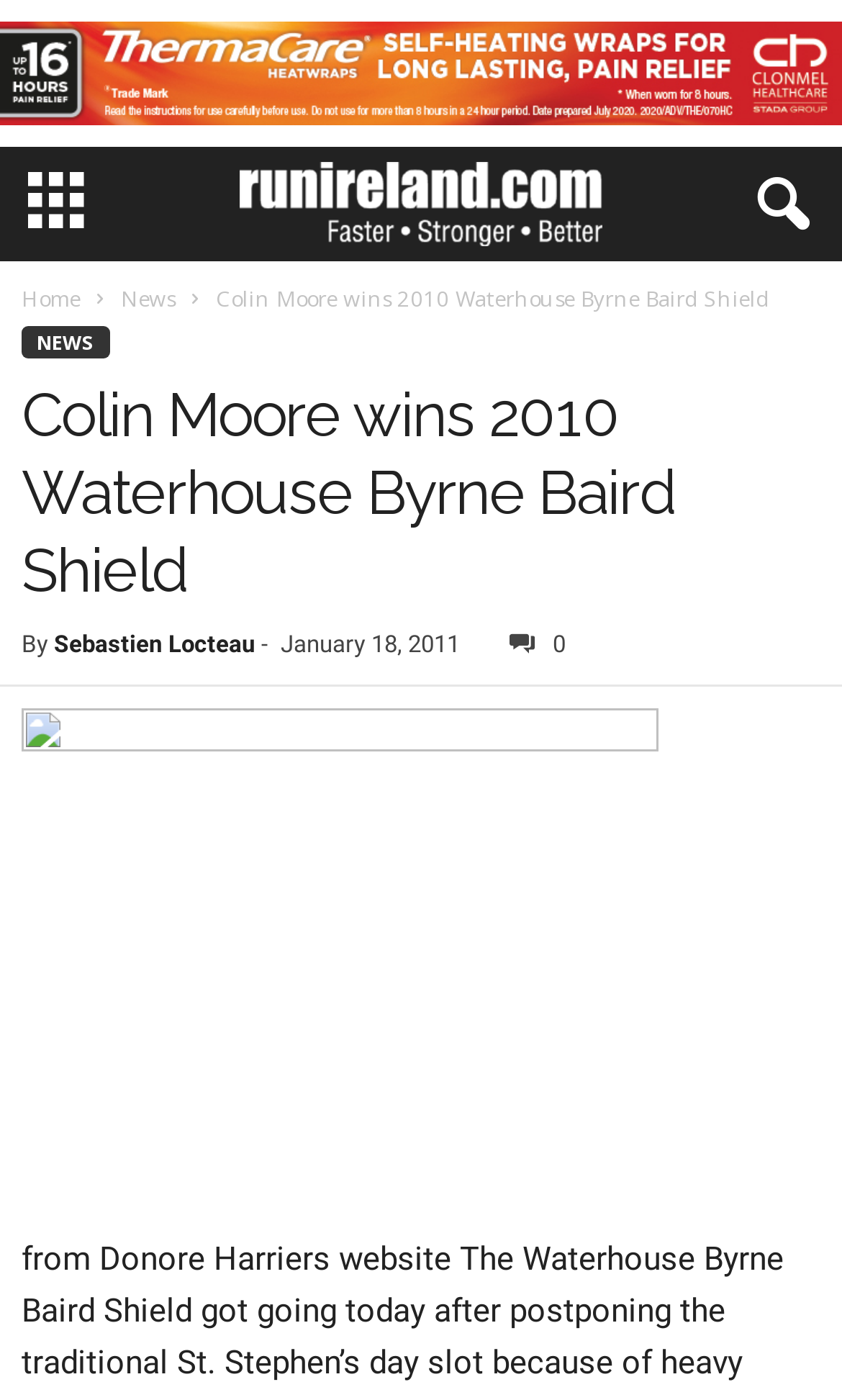From the webpage screenshot, identify the region described by Sebastien Locteau. Provide the bounding box coordinates as (top-left x, top-left y, bottom-right x, bottom-right y), with each value being a floating point number between 0 and 1.

[0.064, 0.451, 0.303, 0.471]